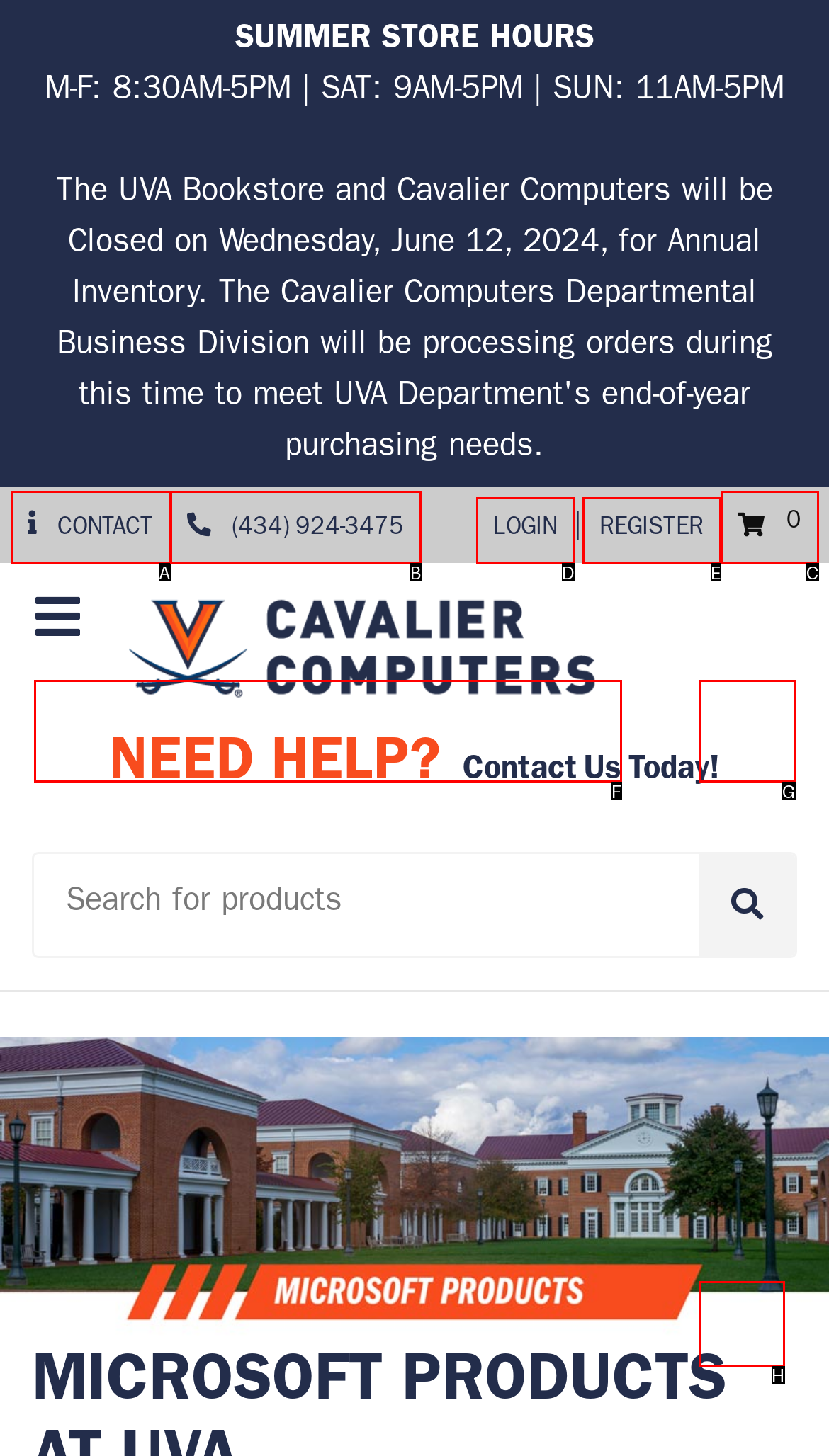From the given choices, determine which HTML element matches the description: CALL US: (434) 924-3475(434) 924-3475. Reply with the appropriate letter.

B